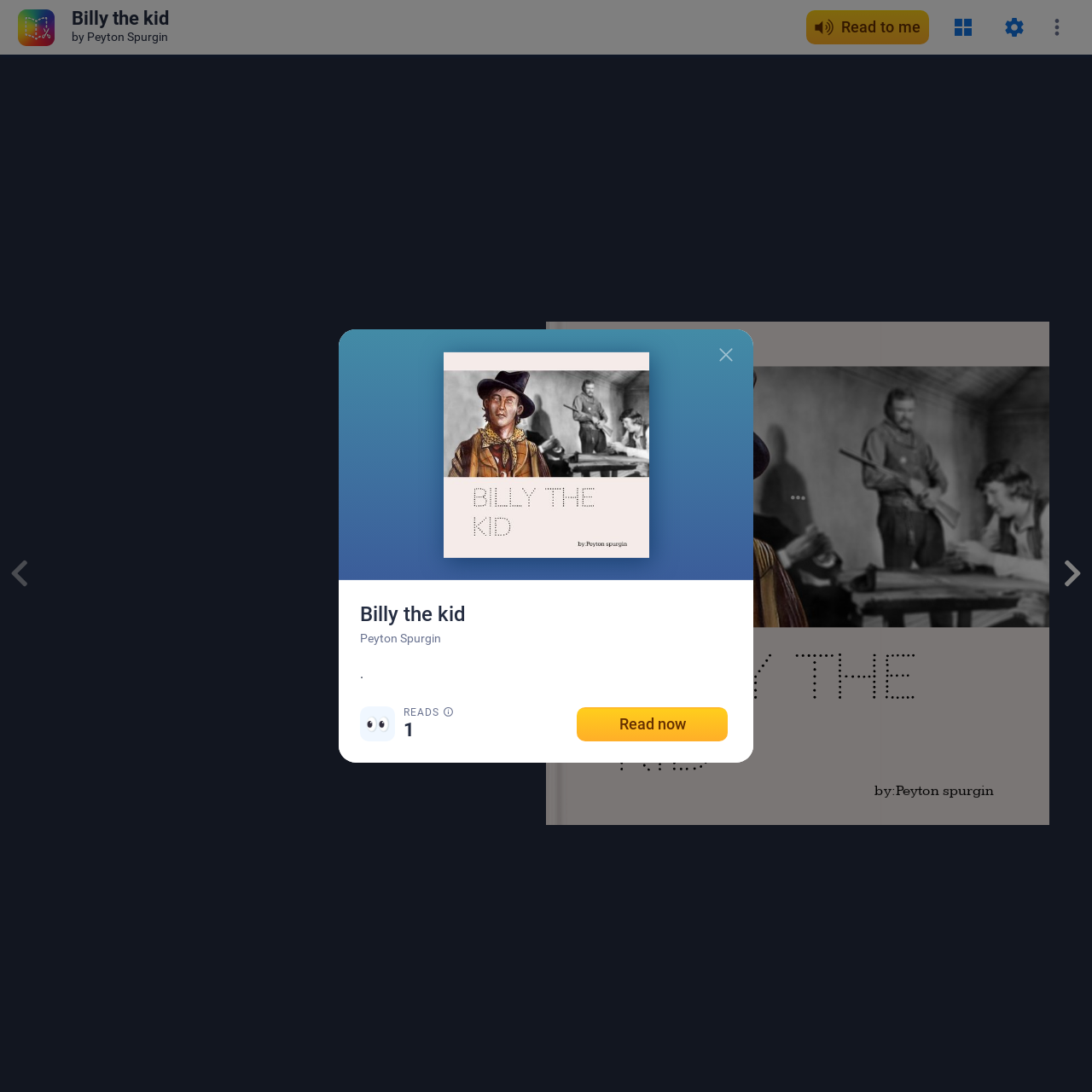Identify the bounding box coordinates necessary to click and complete the given instruction: "View book pages".

[0.866, 0.009, 0.898, 0.041]